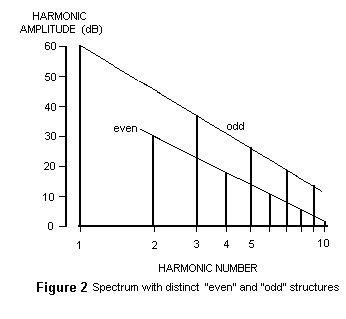What type of harmonics tend to have greater amplitude?
Use the information from the image to give a detailed answer to the question.

The graphic illustrates that odd harmonics tend to have greater amplitude compared to their even counterparts. This is shown by the varying amplitudes of odd and even harmonics depicted by the lines in the graphic.